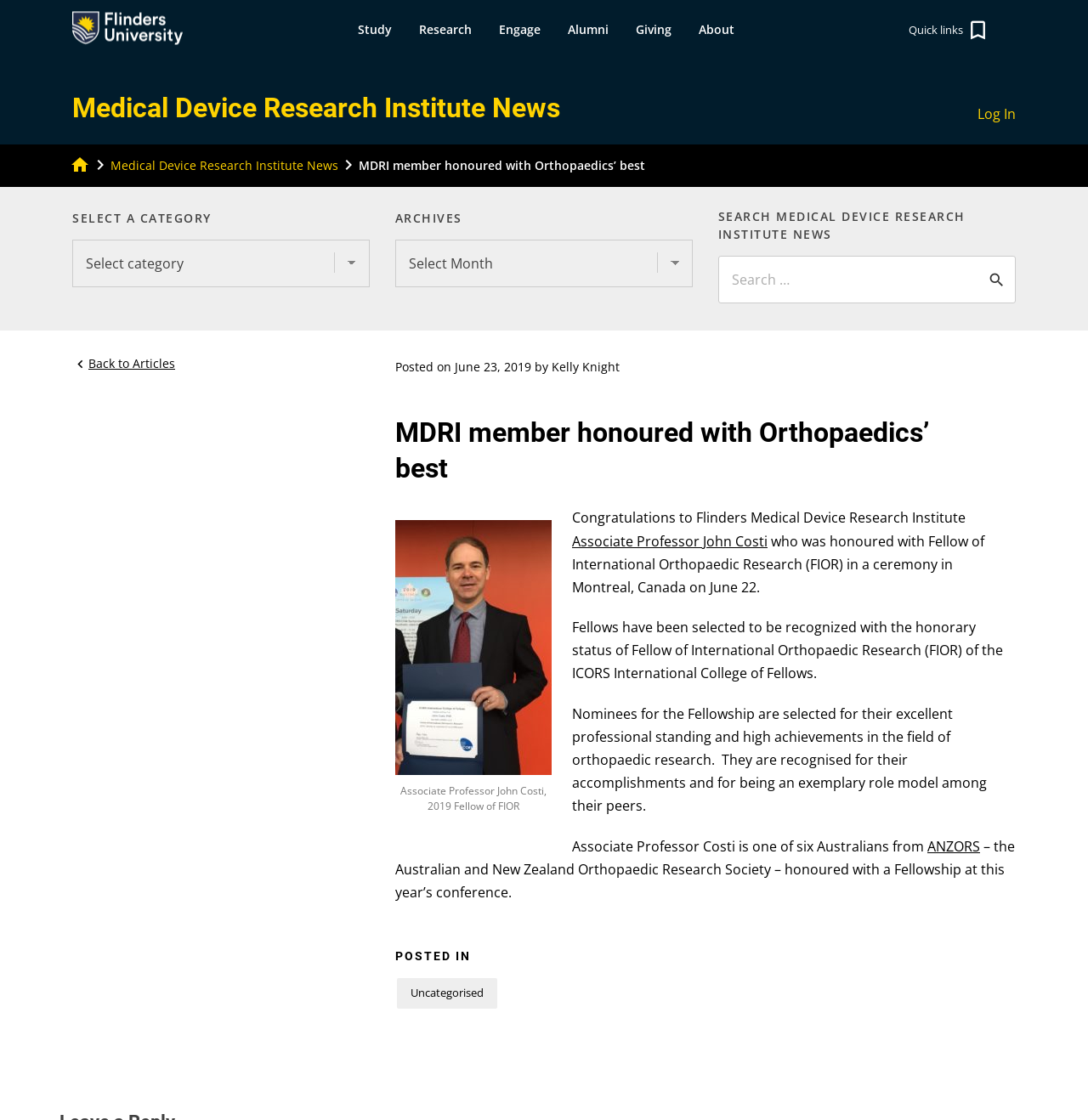Please answer the following question using a single word or phrase: 
What is the name of the university logo?

Flinders University Logo